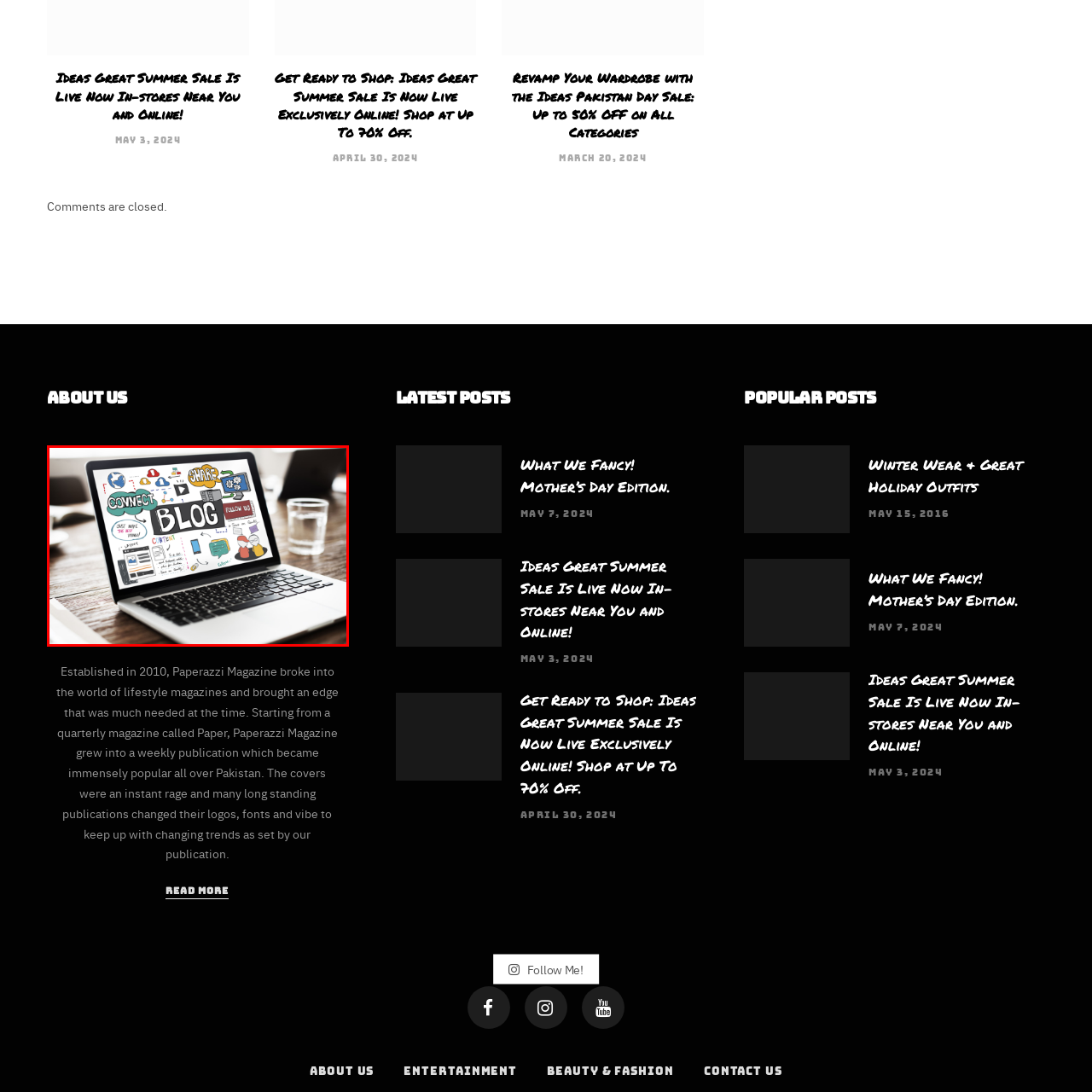Elaborate on the contents of the image highlighted by the red boundary in detail.

The image showcases a laptop open on a wooden table, displaying a vibrant and engaging screen filled with graphics and text related to blogging and social media. Key elements include the bold word "BLOG" prominently featured at the center, surrounded by colorful icons symbolizing connectivity and sharing, such as social media logos, envelopes, and communication tools. This visual represents the dynamic nature of online blogging, emphasizing connections, engagement, and content creation. The scene is complemented by a clear glass of water and an out-of-focus background, suggesting a relaxed yet focused workspace, ideal for creativity and productivity.